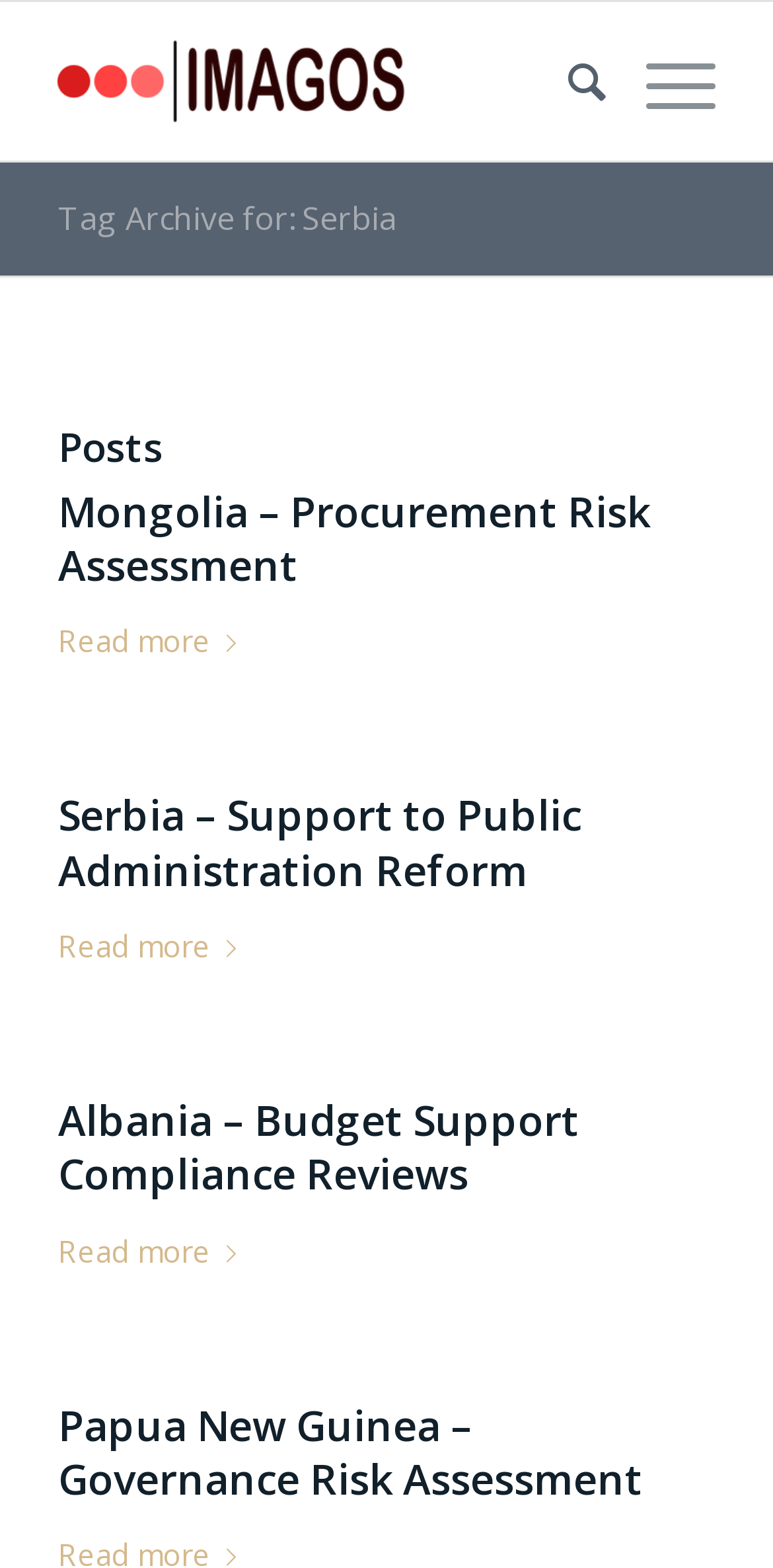What is the topic of the first article?
Based on the image content, provide your answer in one word or a short phrase.

Mongolia – Procurement Risk Assessment